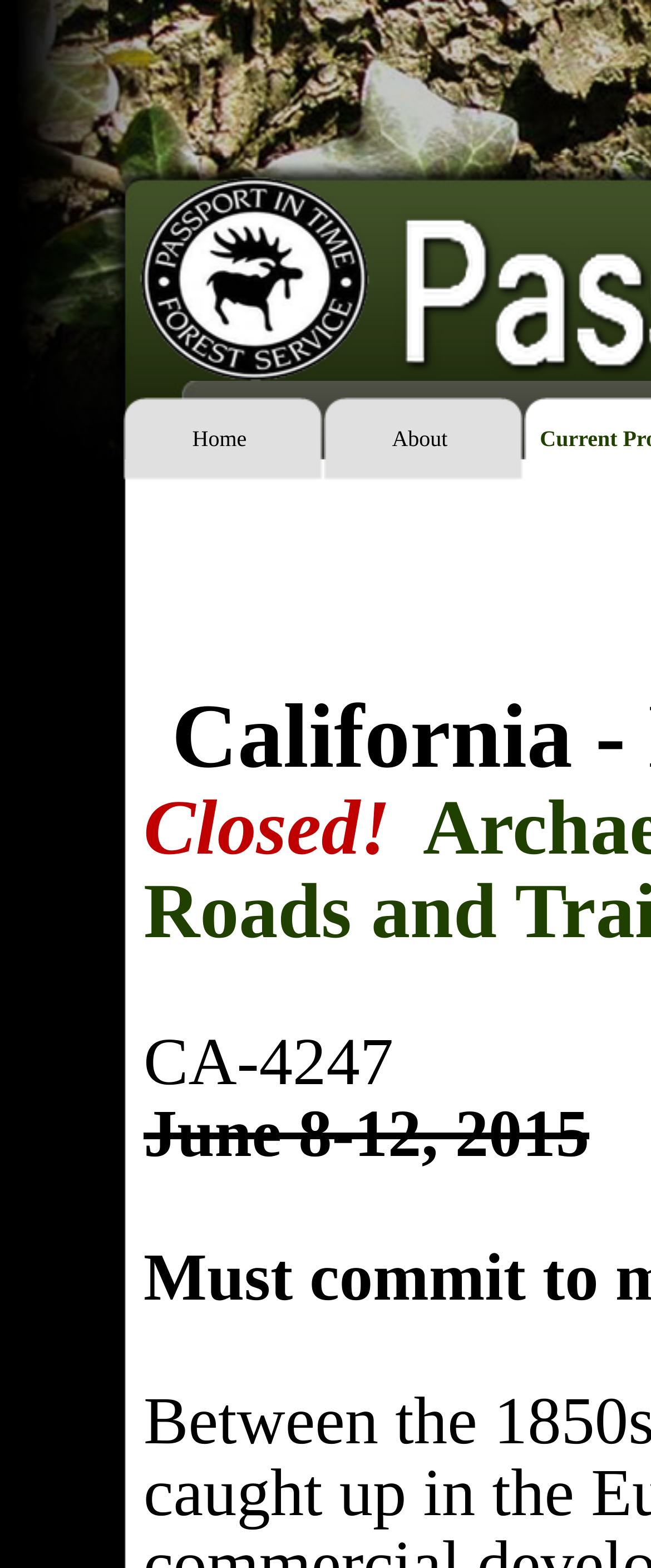What is the project date?
Refer to the screenshot and respond with a concise word or phrase.

June 8-12, 2015